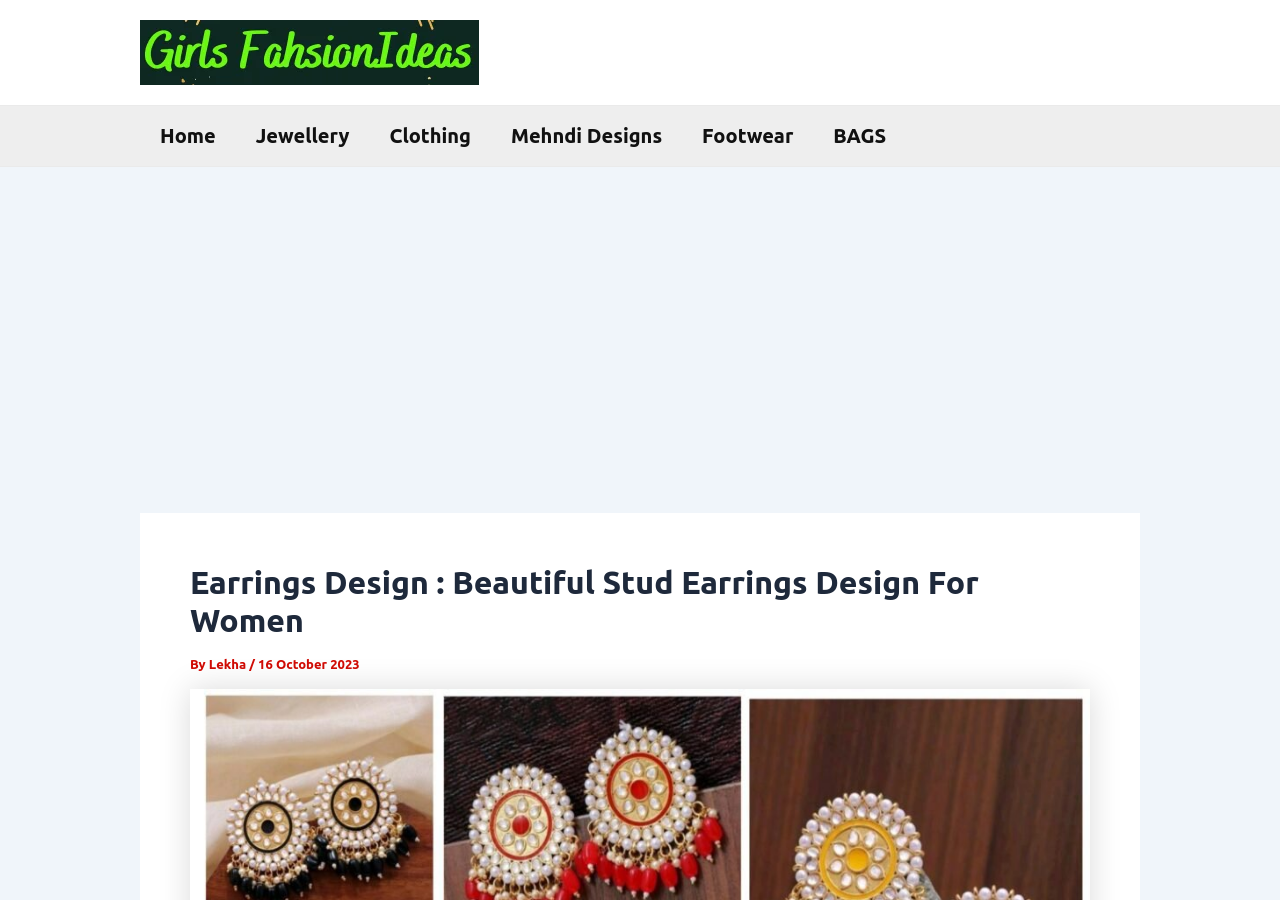What is the author of the article?
Offer a detailed and full explanation in response to the question.

I found a link element with the text 'Lekha' at the coordinate [0.163, 0.73, 0.195, 0.745], which is likely to be the author of the article.